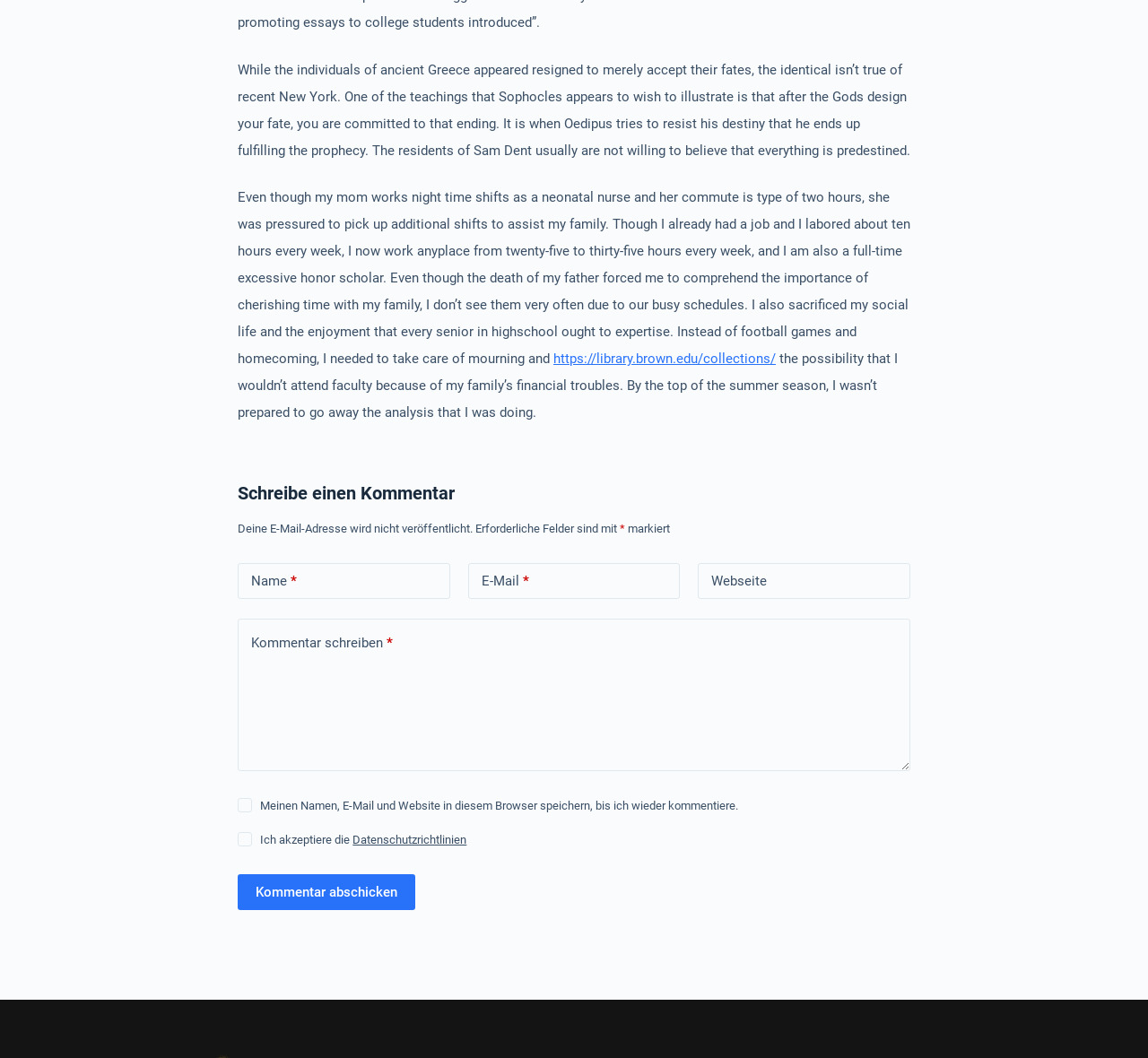Find the bounding box coordinates of the element's region that should be clicked in order to follow the given instruction: "Write a comment". The coordinates should consist of four float numbers between 0 and 1, i.e., [left, top, right, bottom].

[0.207, 0.453, 0.793, 0.479]